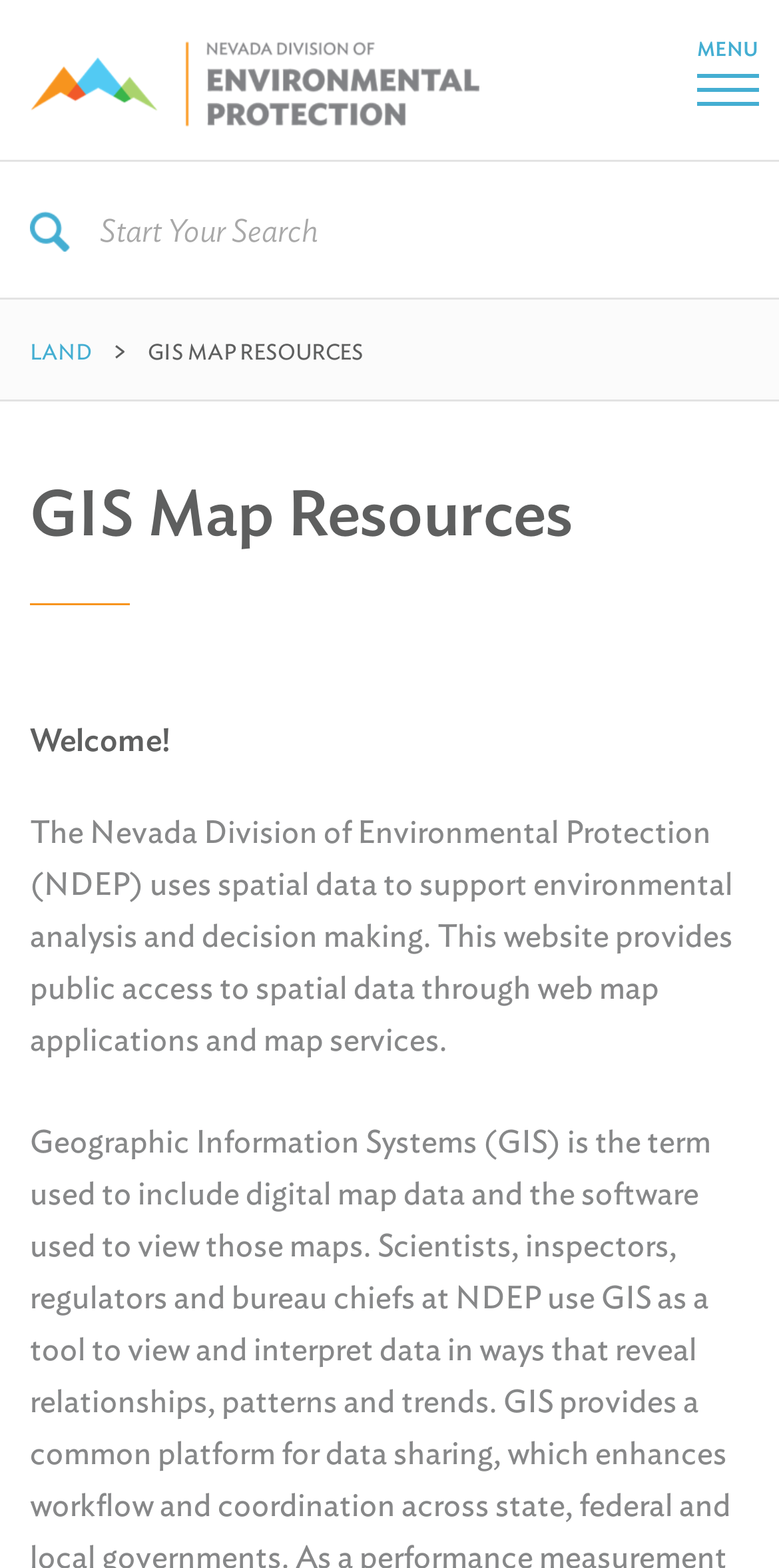What can users do on the website?
Please use the visual content to give a single word or phrase answer.

Start a search